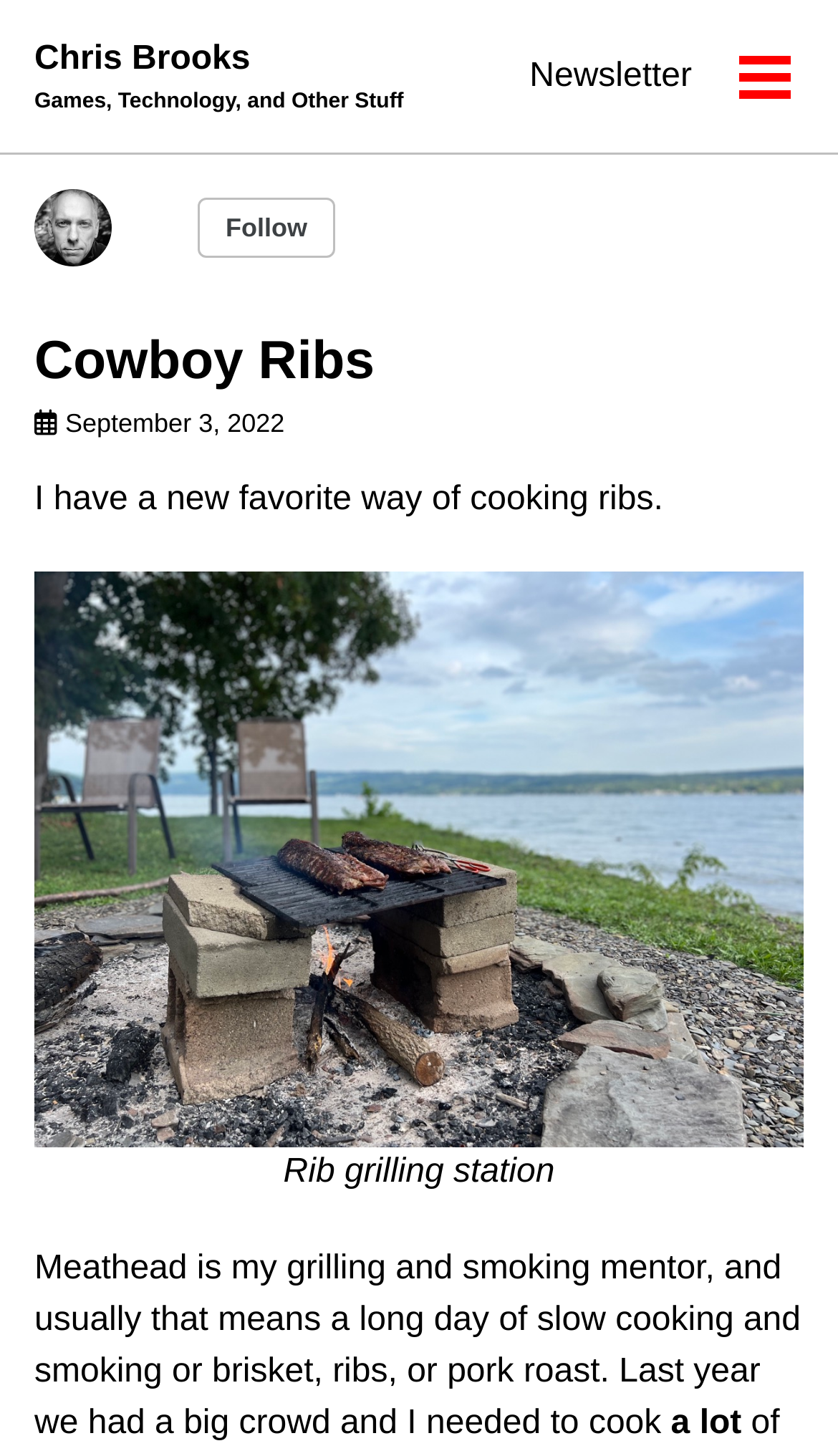What is the author cooking in the blog post?
Provide a one-word or short-phrase answer based on the image.

Ribs